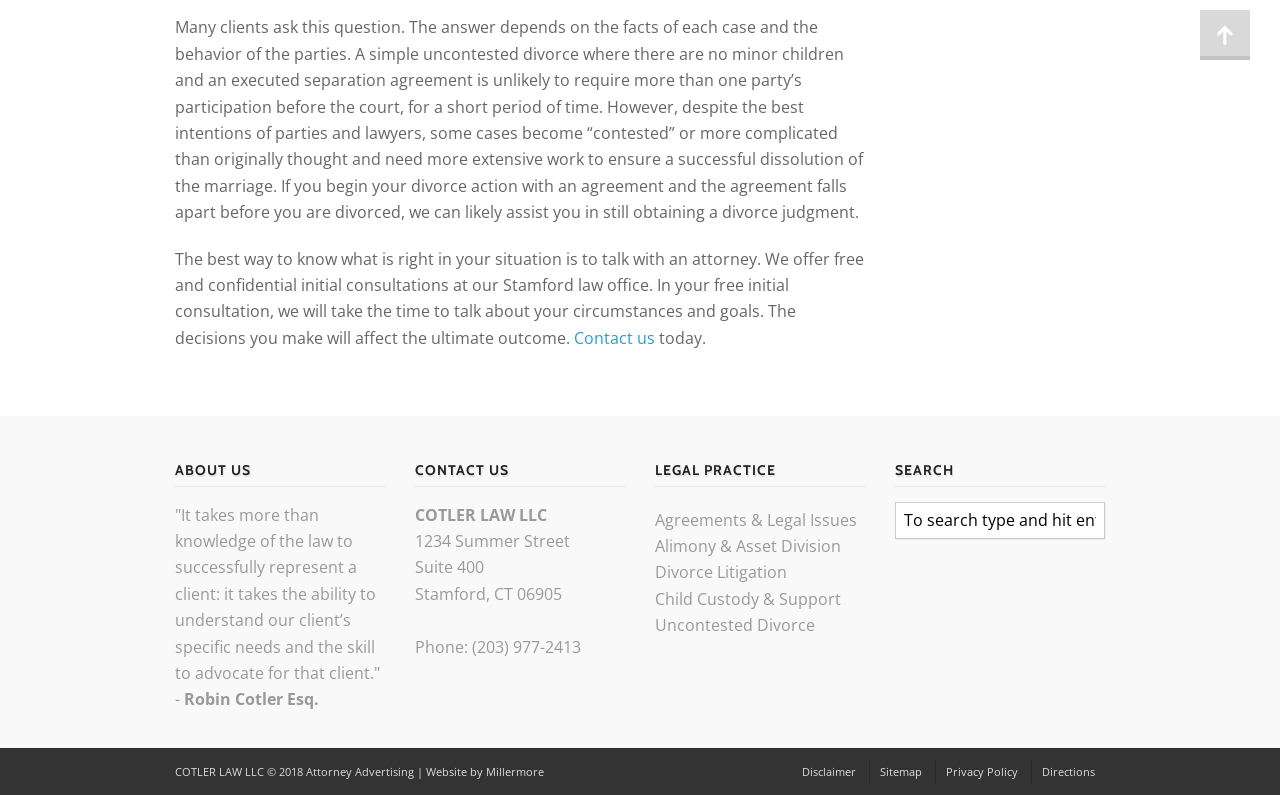Kindly determine the bounding box coordinates of the area that needs to be clicked to fulfill this instruction: "Learn about Agreements & Legal Issues".

[0.512, 0.64, 0.67, 0.667]